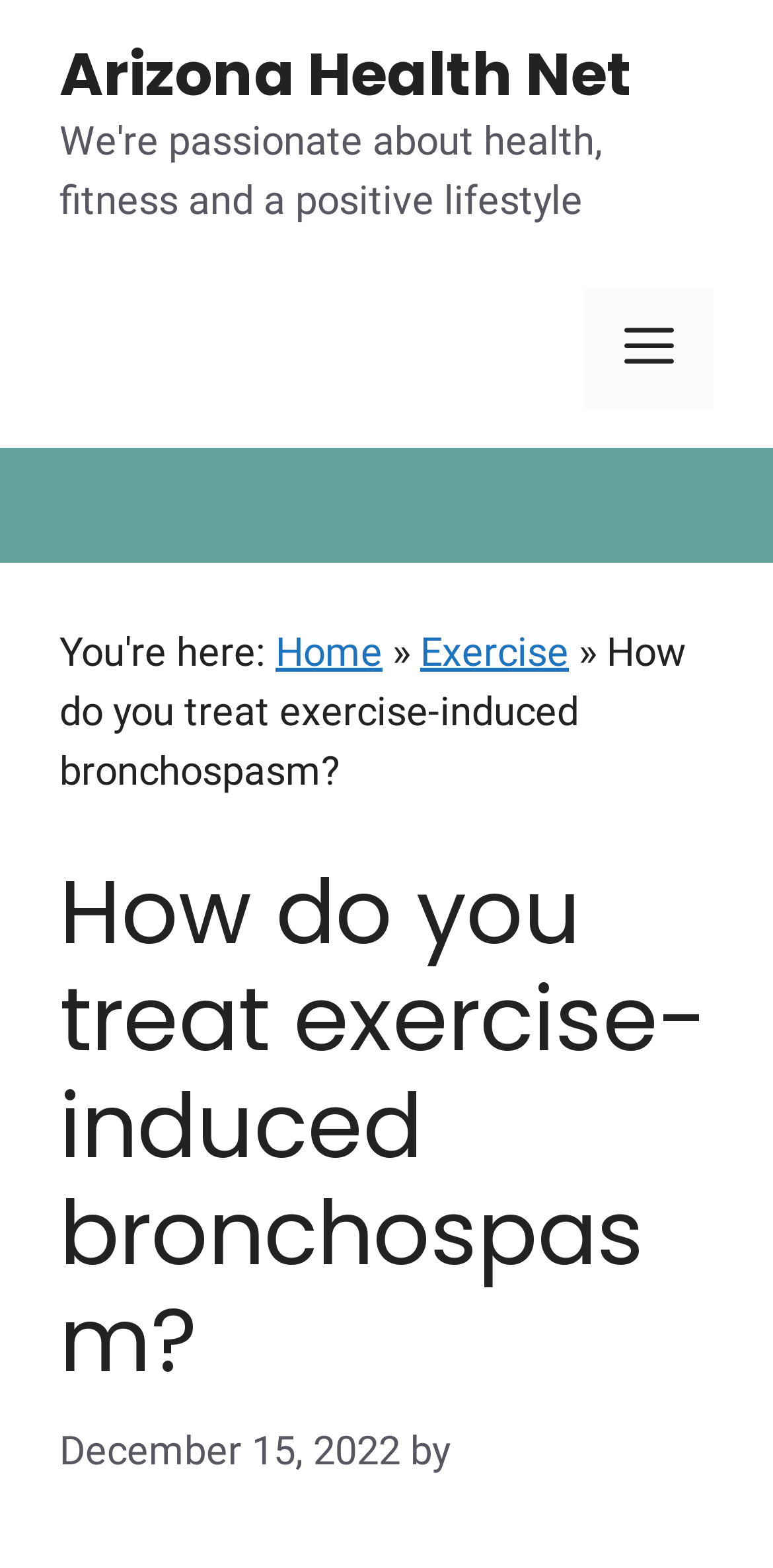Bounding box coordinates are specified in the format (top-left x, top-left y, bottom-right x, bottom-right y). All values are floating point numbers bounded between 0 and 1. Please provide the bounding box coordinate of the region this sentence describes: Menu

[0.756, 0.184, 0.923, 0.26]